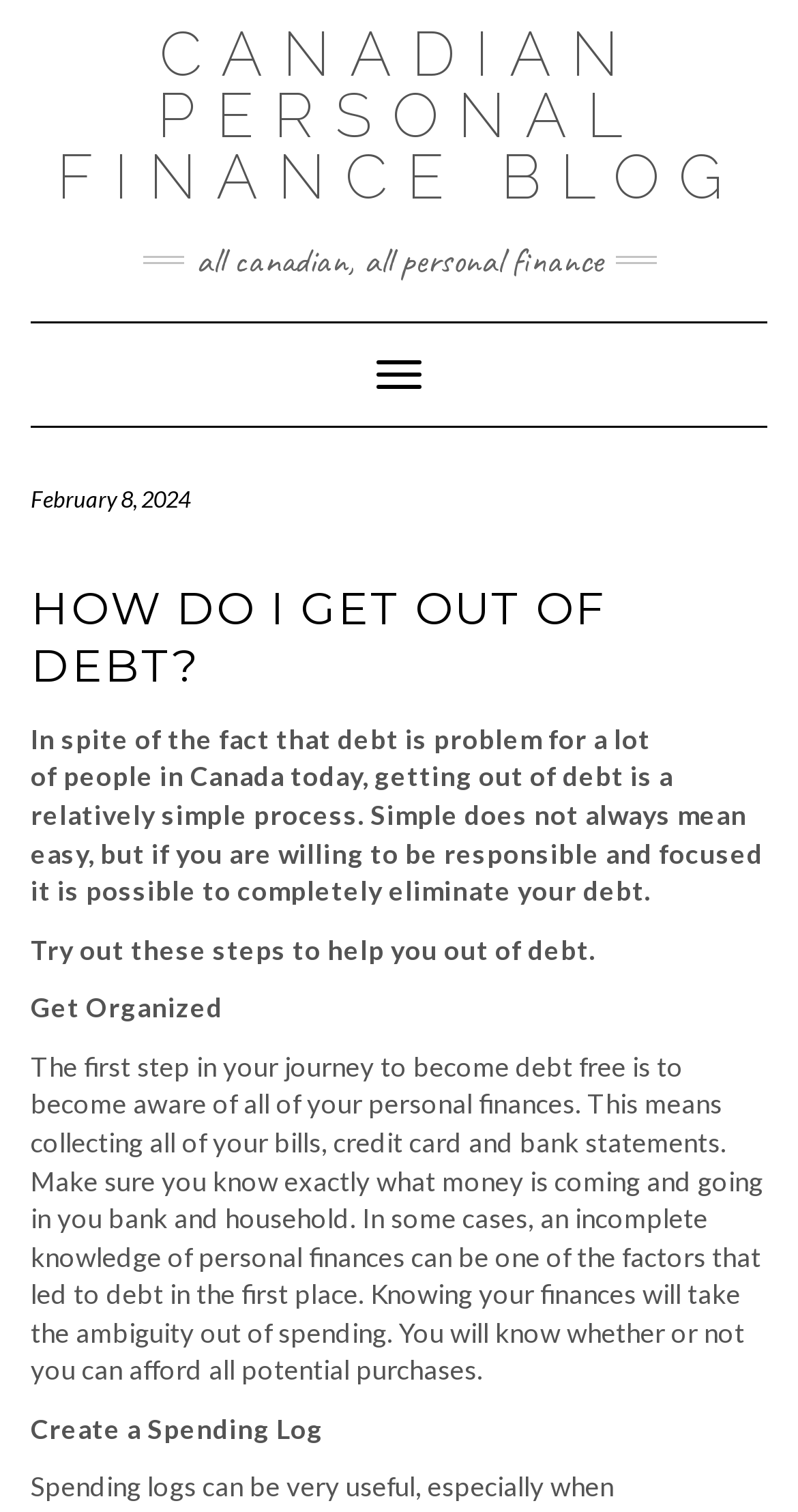Predict the bounding box coordinates for the UI element described as: "Toggle Navigation". The coordinates should be four float numbers between 0 and 1, presented as [left, top, right, bottom].

[0.444, 0.225, 0.556, 0.271]